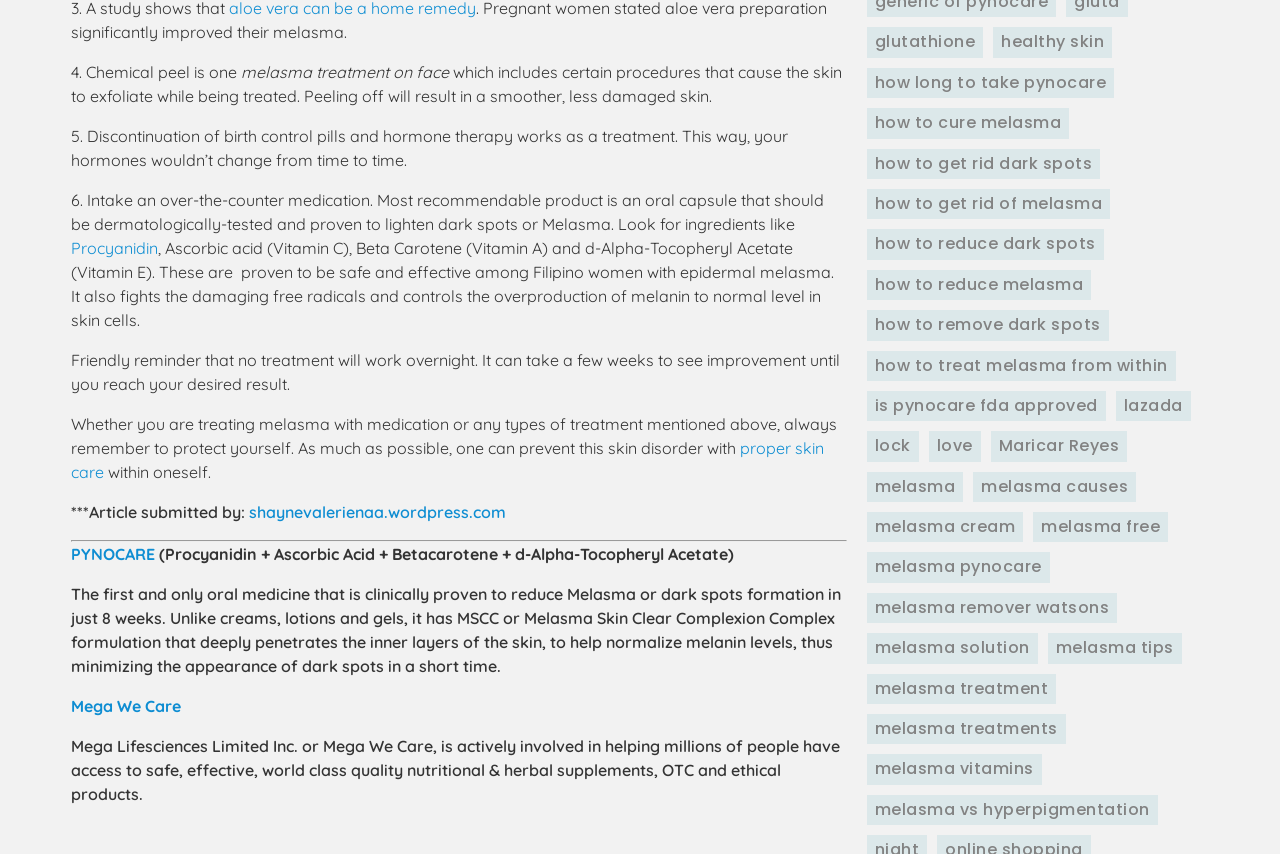Find the bounding box of the web element that fits this description: "how to reduce dark spots".

[0.677, 0.269, 0.862, 0.304]